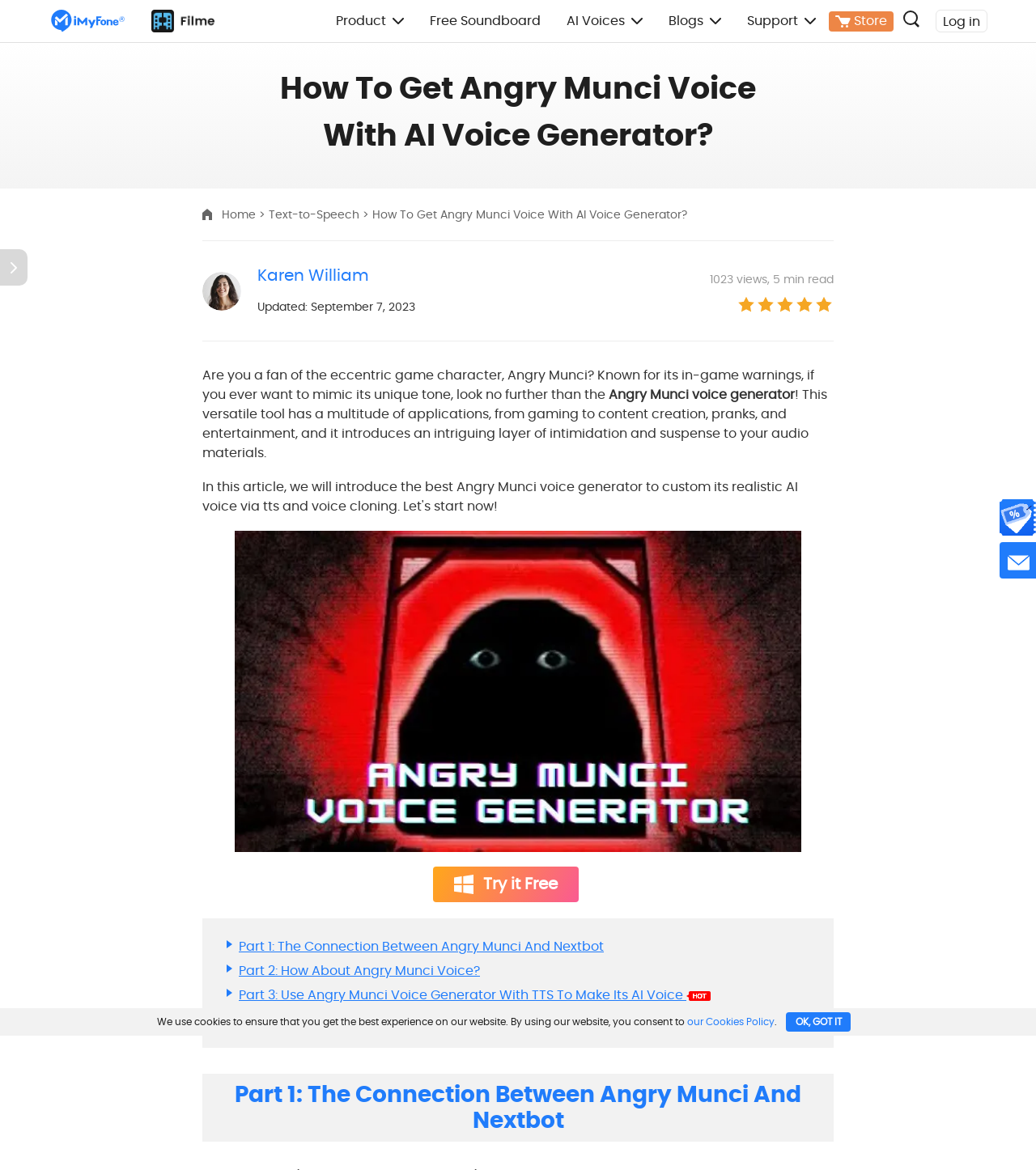Please identify the bounding box coordinates of the area that needs to be clicked to fulfill the following instruction: "Visit the 'Home' page."

[0.214, 0.176, 0.25, 0.19]